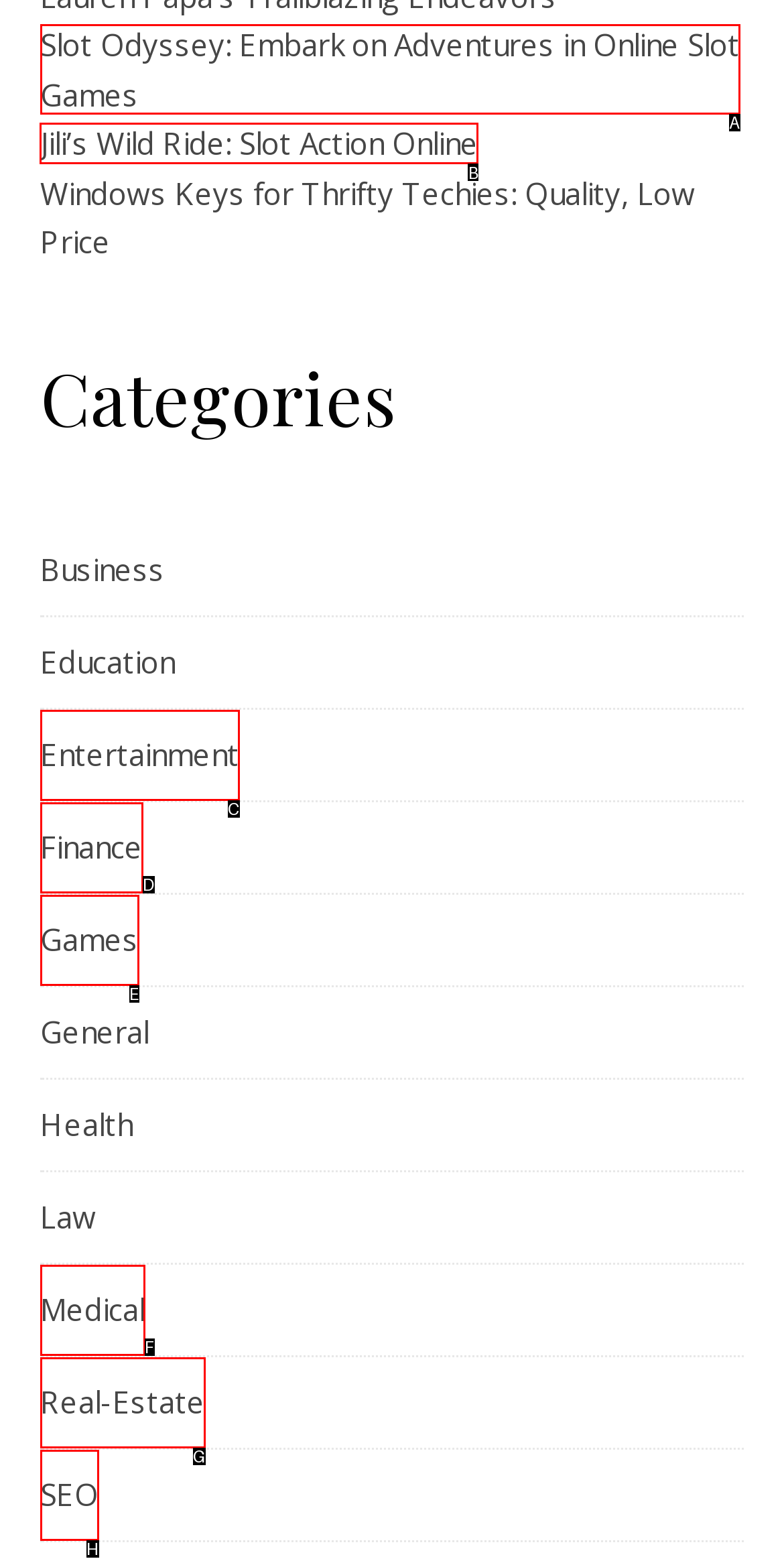To achieve the task: Read about Jili’s Wild Ride slot action, indicate the letter of the correct choice from the provided options.

B